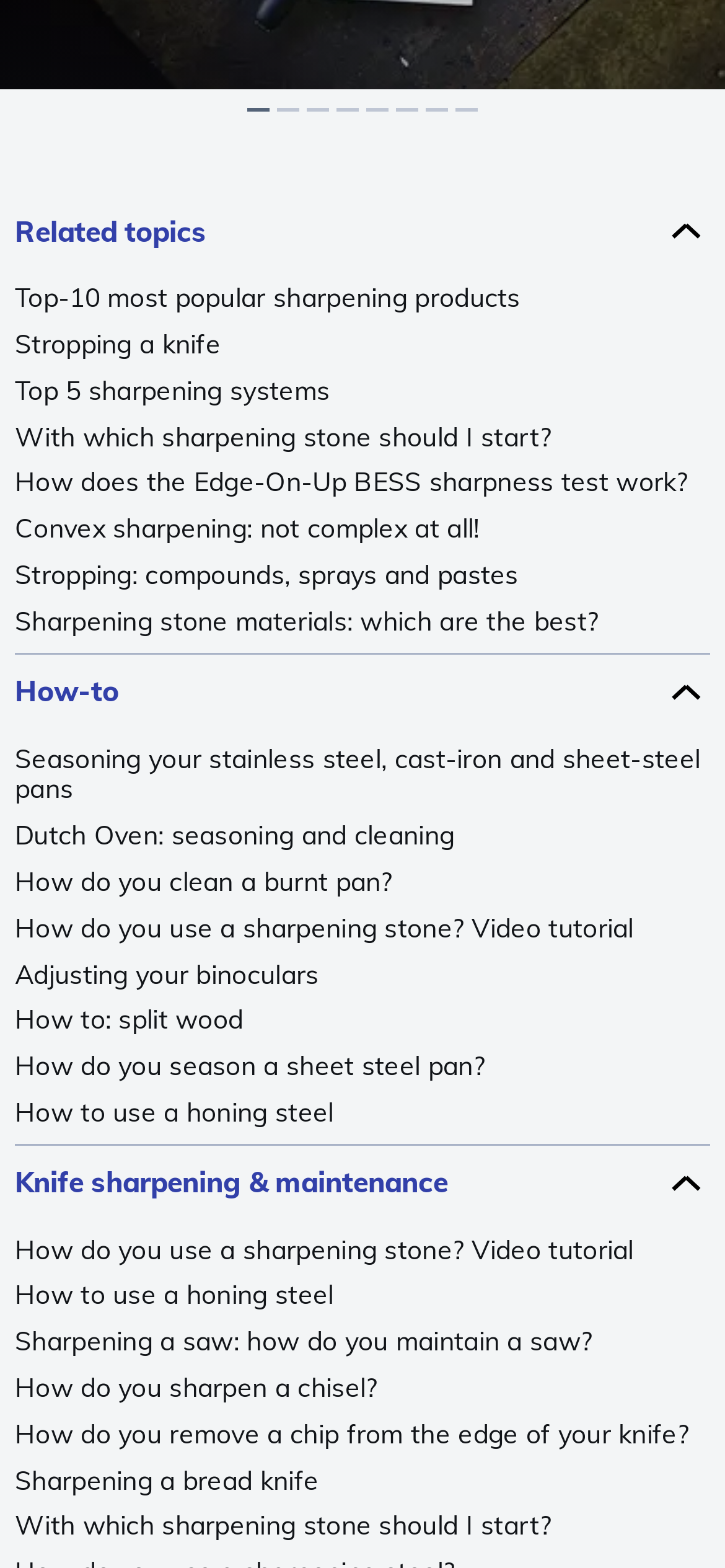Extract the bounding box coordinates for the HTML element that matches this description: "Stropping a knife". The coordinates should be four float numbers between 0 and 1, i.e., [left, top, right, bottom].

[0.021, 0.21, 0.979, 0.23]